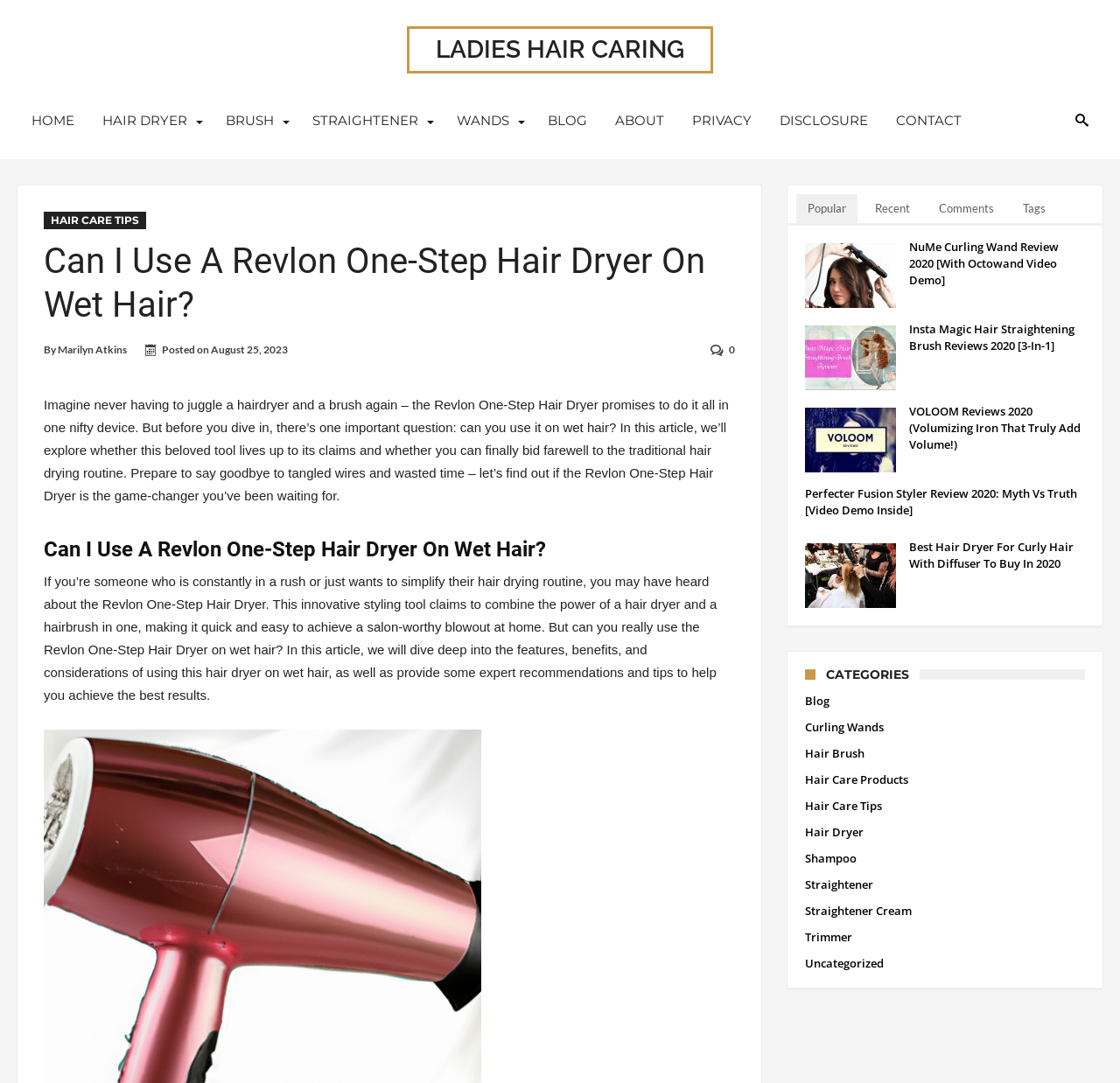Determine the bounding box coordinates of the clickable element necessary to fulfill the instruction: "Click on the 'admin' link". Provide the coordinates as four float numbers within the 0 to 1 range, i.e., [left, top, right, bottom].

None